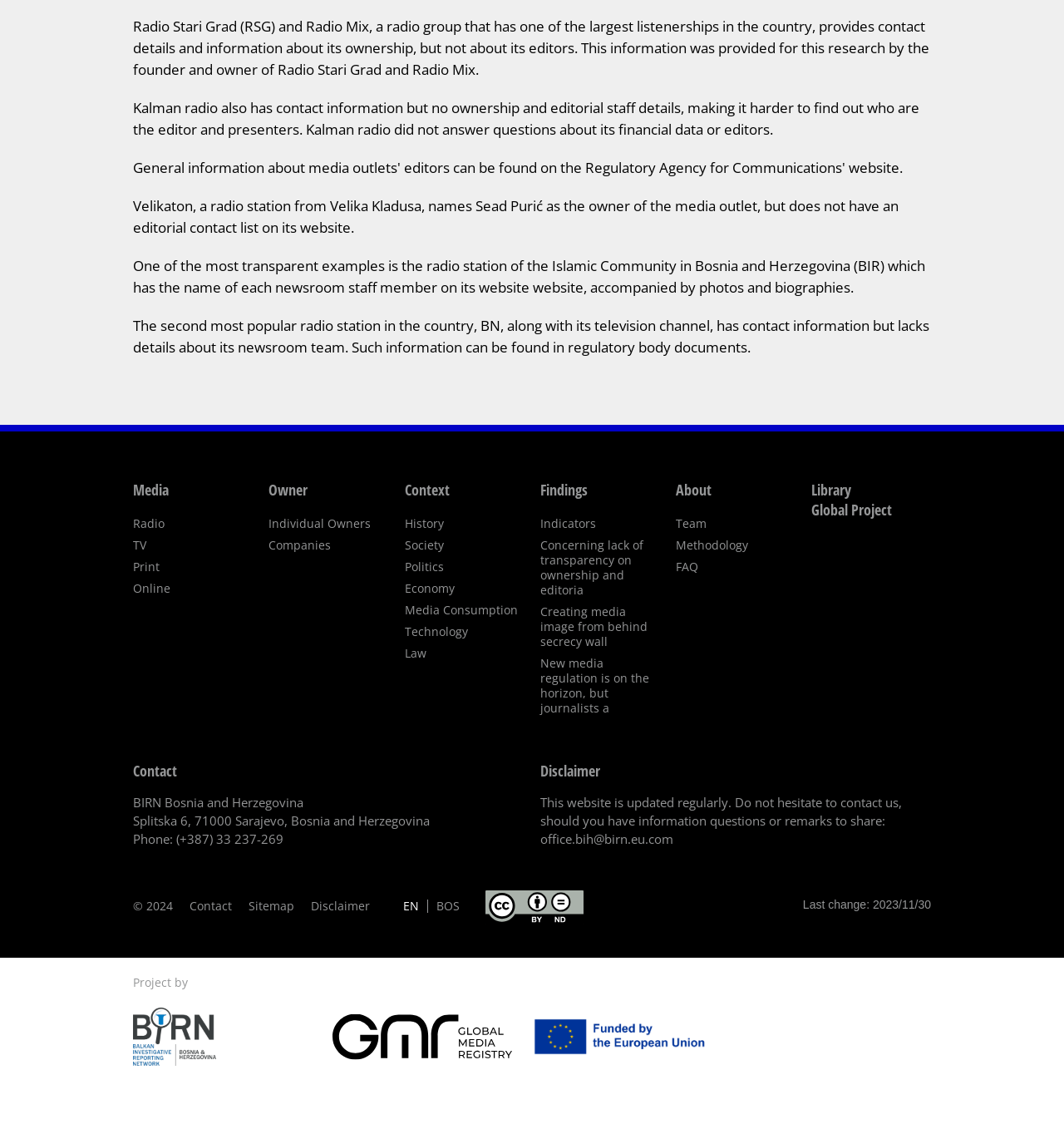Locate the bounding box coordinates of the element to click to perform the following action: 'Visit the About page'. The coordinates should be given as four float values between 0 and 1, in the form of [left, top, right, bottom].

[0.635, 0.427, 0.669, 0.445]